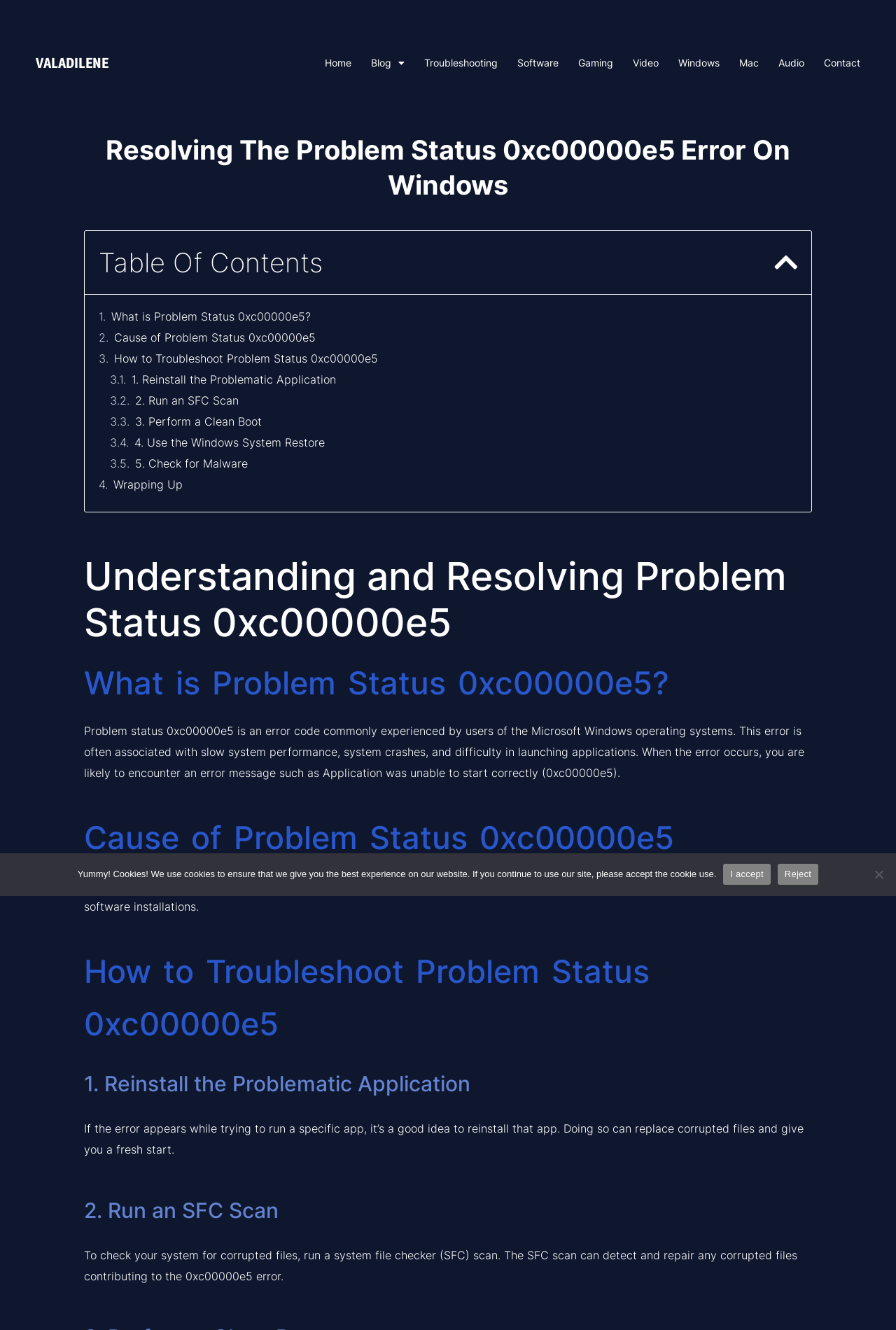Respond to the following question with a brief word or phrase:
What should you do if the error appears while trying to run a specific app?

Reinstall the app